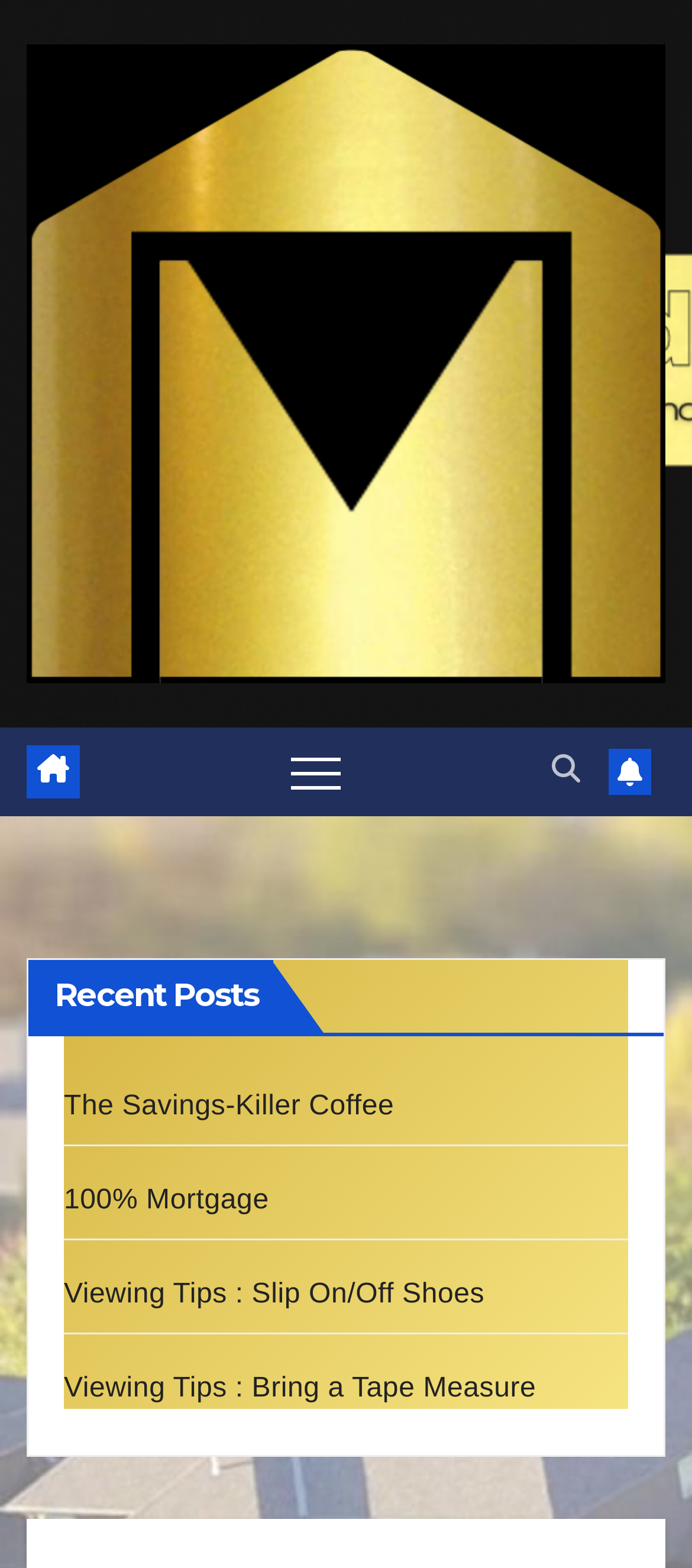Write a detailed summary of the webpage, including text, images, and layout.

The webpage is about 100% Mortgage and Homes and Money. At the top left, there is a link and an image with the same name "Homes and Money", which takes up most of the top section. To the right of this image, there are three icons: a hamburger menu icon, a search icon, and a bell icon. 

Below the top section, there is a complementary section that takes up the majority of the page. Within this section, there is a heading "Recent Posts" at the top. Underneath the heading, there are four links to recent posts, including "The Savings-Killer Coffee", "100% Mortgage", "Viewing Tips : Slip On/Off Shoes", and "Viewing Tips : Bring a Tape Measure". These links are arranged vertically, one below the other, and are positioned near the left side of the page.